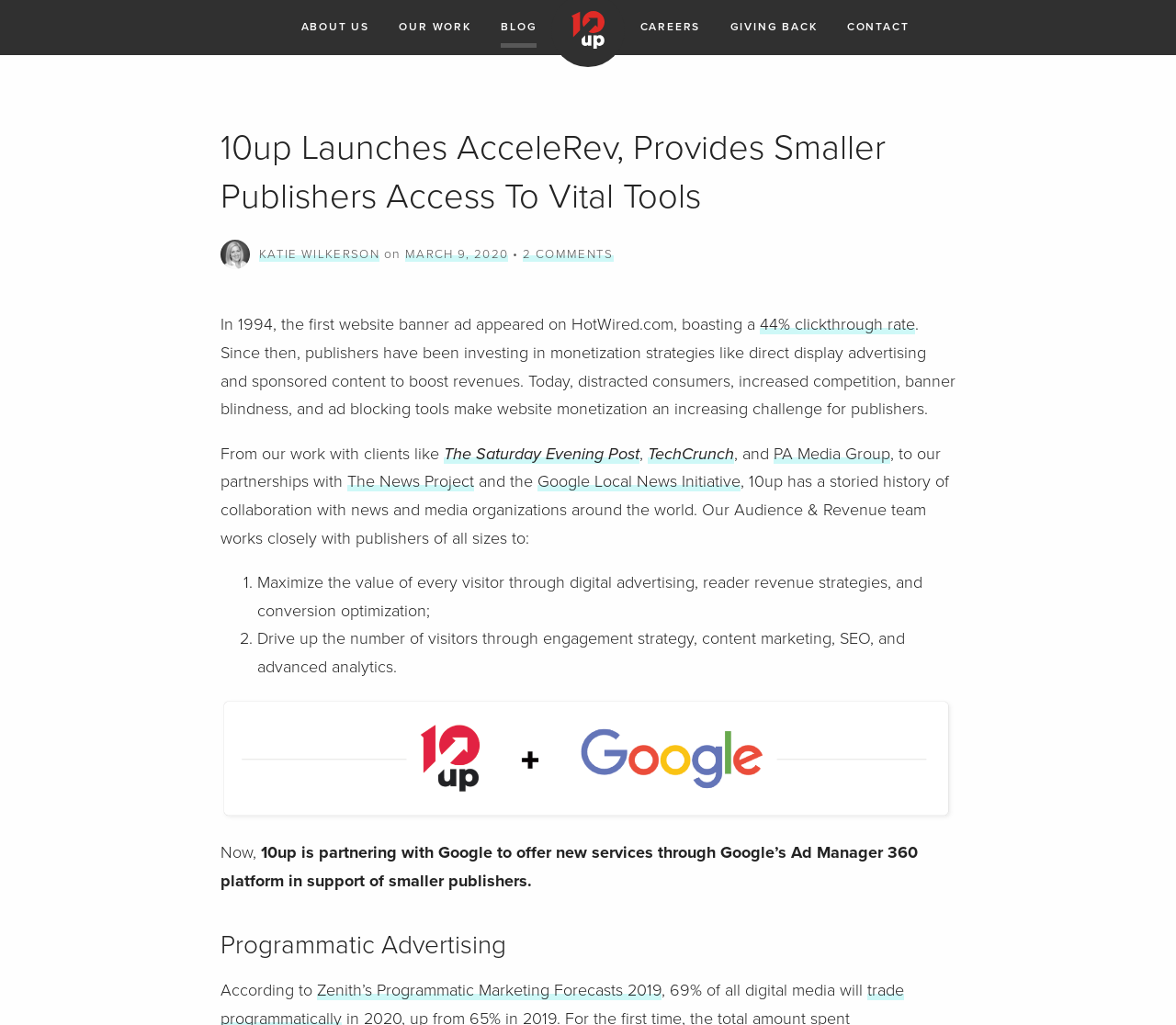Please specify the bounding box coordinates of the clickable region necessary for completing the following instruction: "Follow on Facebook". The coordinates must consist of four float numbers between 0 and 1, i.e., [left, top, right, bottom].

None